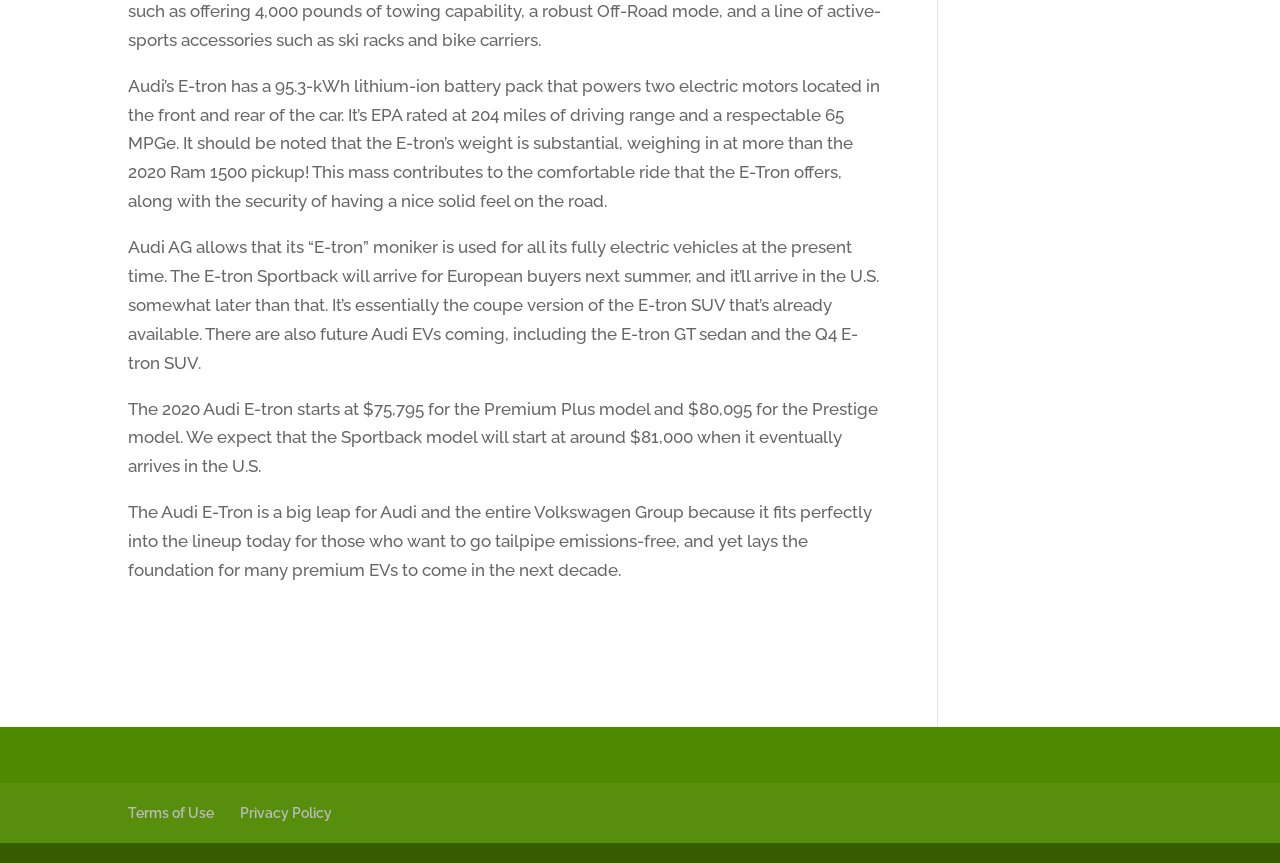Determine the bounding box coordinates for the UI element described. Format the coordinates as (top-left x, top-left y, bottom-right x, bottom-right y) and ensure all values are between 0 and 1. Element description: Terms of Use

[0.1, 0.933, 0.167, 0.952]